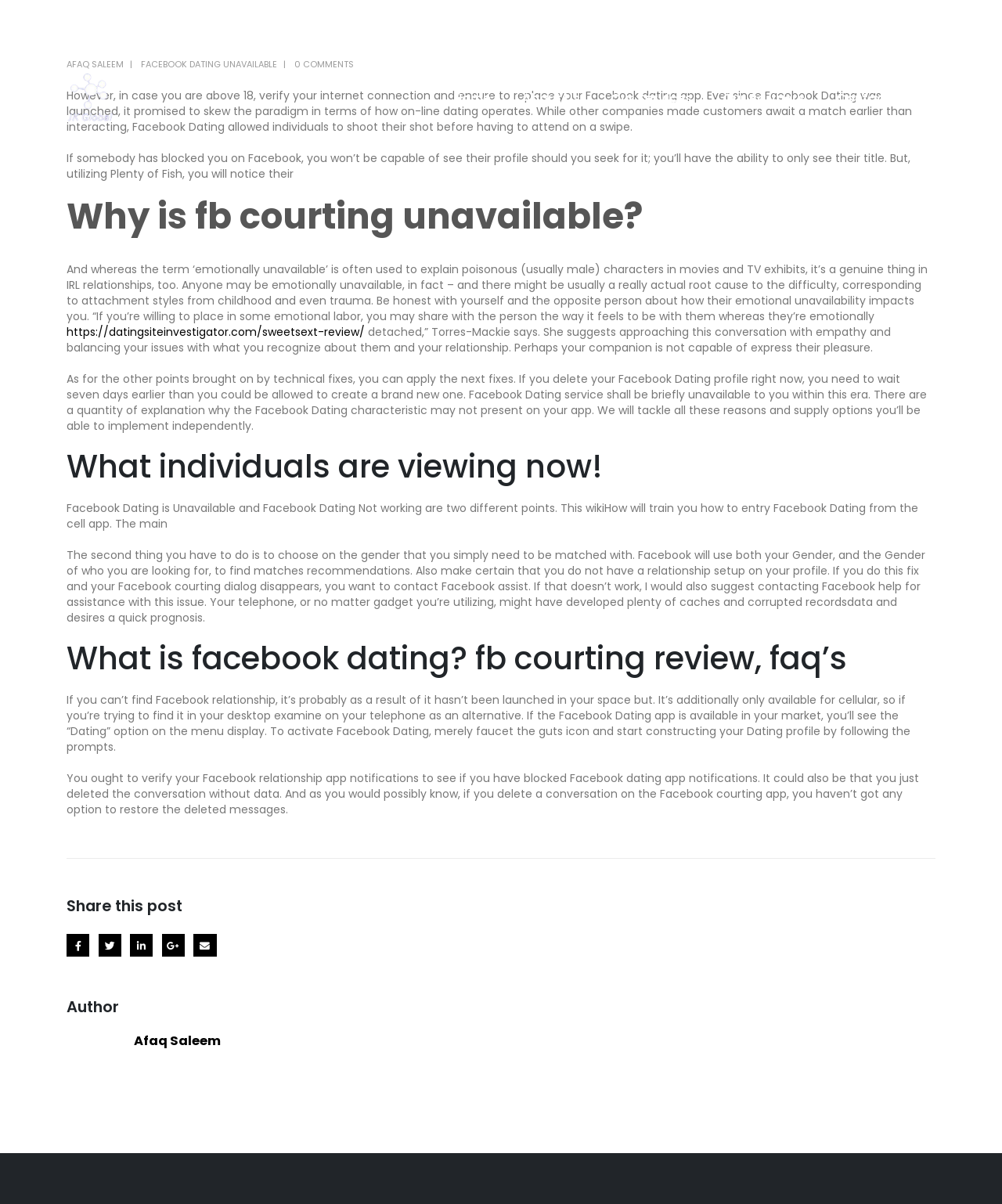Please provide a detailed answer to the question below based on the screenshot: 
What is the name of the author of the article?

I found the author's name by looking at the 'Author' section at the bottom of the webpage, where it says 'Afaq Saleem'.